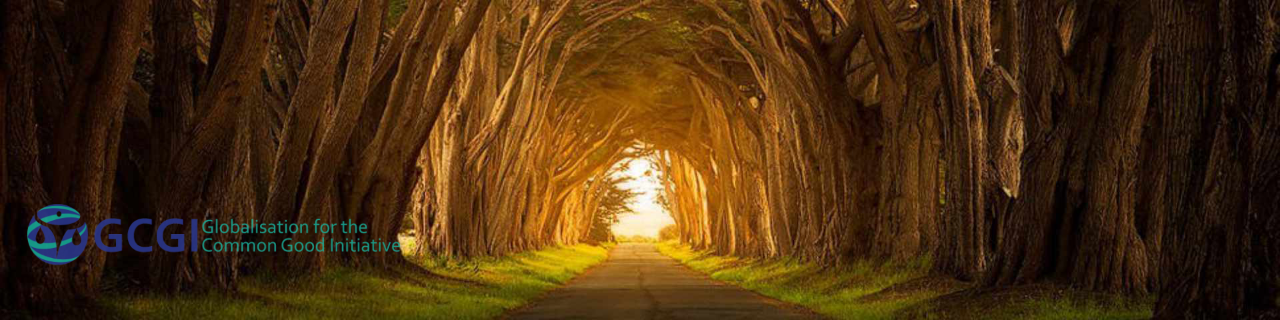Present a detailed portrayal of the image.

The image features a serene and enchanting scene of a tree-lined pathway, embodying a sense of tranquility and nature's beauty. Towering trees form an archway above, their thick trunks and sprawling branches creating a natural canopy that filters soft, warm light through the leaves. The pathway, bordered by lush greenery, invites viewers to wander further into this picturesque setting. Prominently displayed in the lower left corner is the logo for the "Globalisation for the Common Good Initiative" (GCGI), symbolizing a commitment to fostering positive and inclusive global practices. This visual encapsulates themes of community, cooperation, and the shared responsibility to care for our environment, aligning well with the concepts of sharing and interconnectedness discussed in the accompanying text on economic sharing.